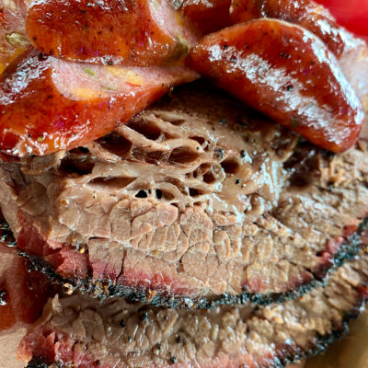Respond to the following query with just one word or a short phrase: 
What is the characteristic of the marbling in the brisket?

Rich and well-defined